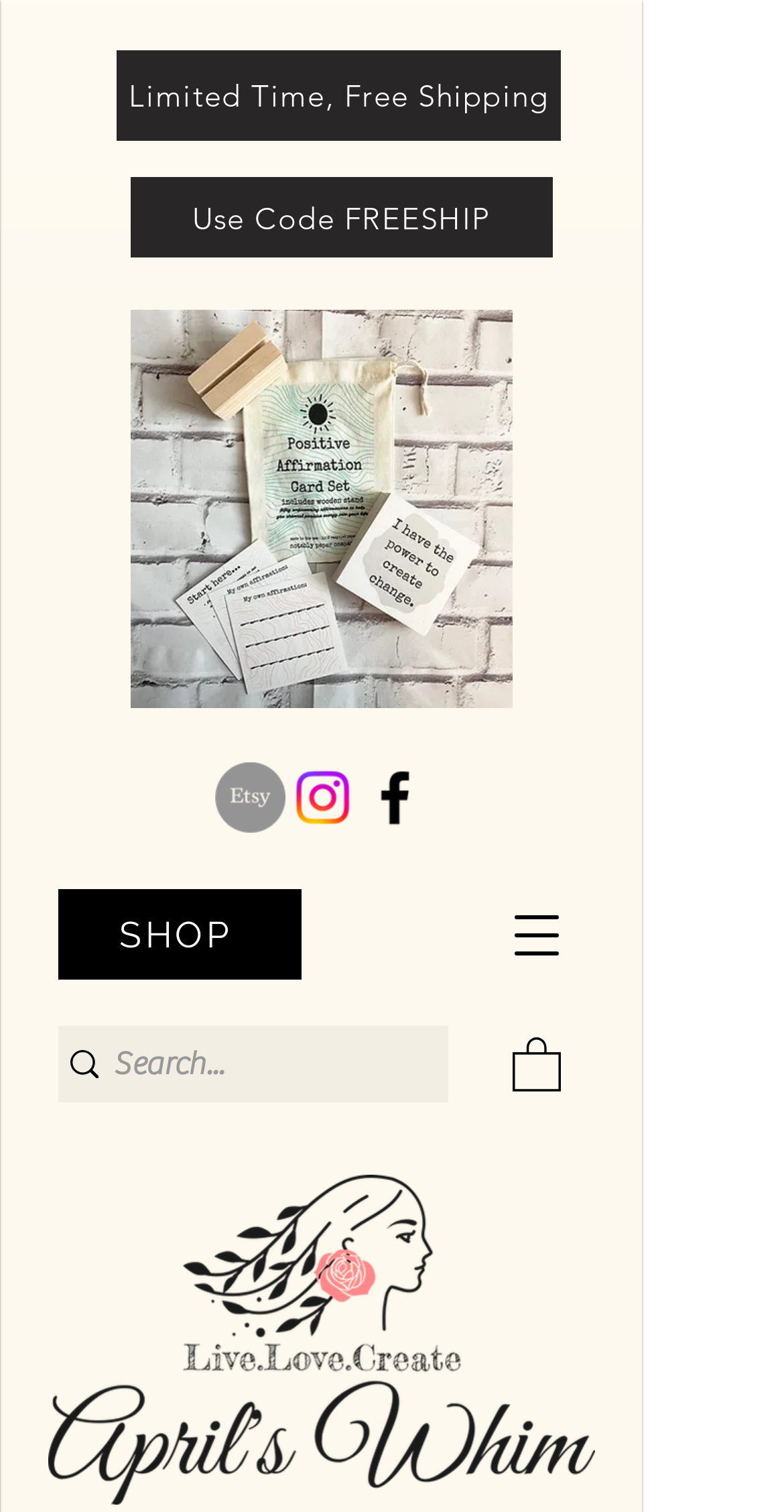Determine the bounding box coordinates of the section I need to click to execute the following instruction: "Open navigation menu". Provide the coordinates as four float numbers between 0 and 1, i.e., [left, top, right, bottom].

[0.608, 0.581, 0.762, 0.656]